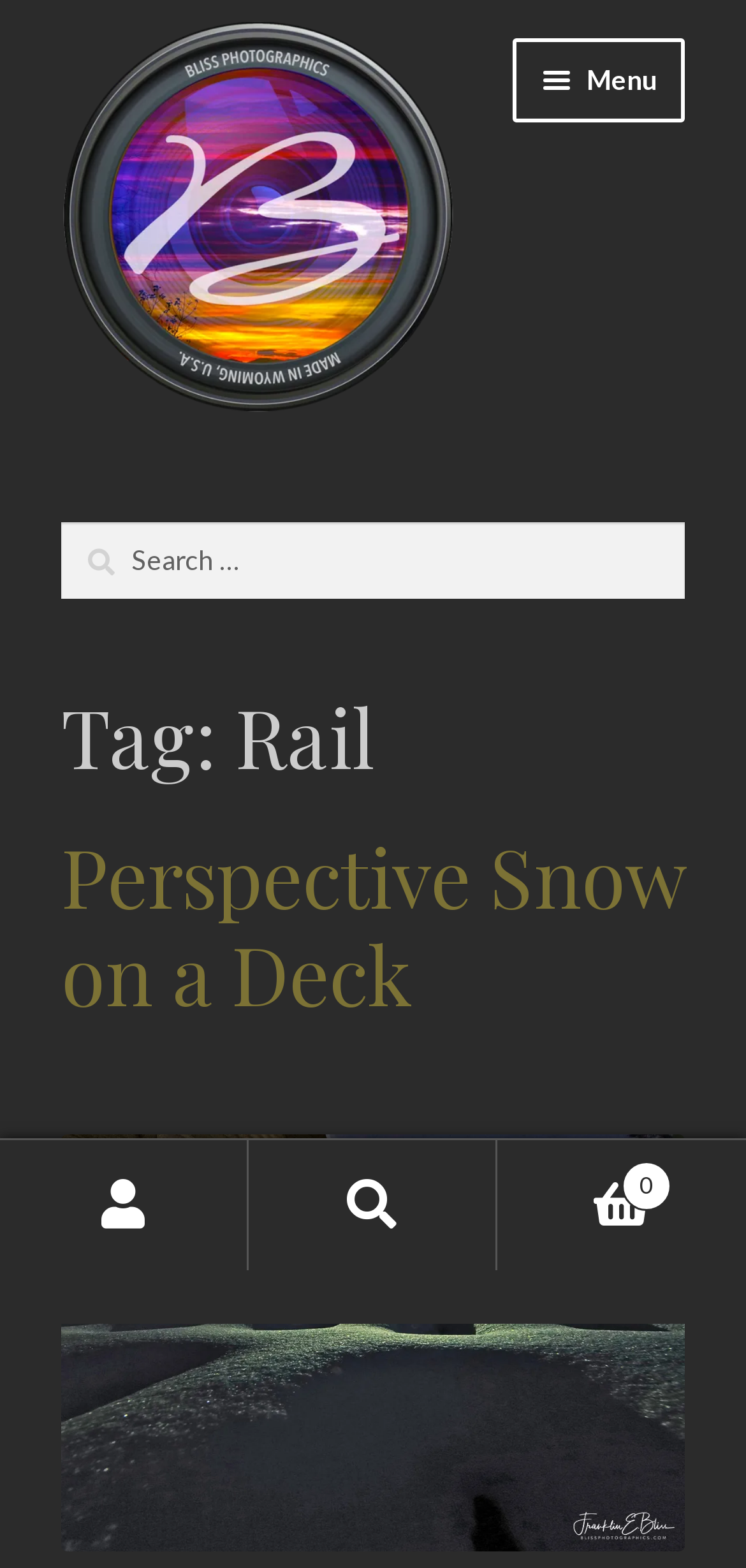Given the description "Menu", provide the bounding box coordinates of the corresponding UI element.

[0.687, 0.024, 0.918, 0.078]